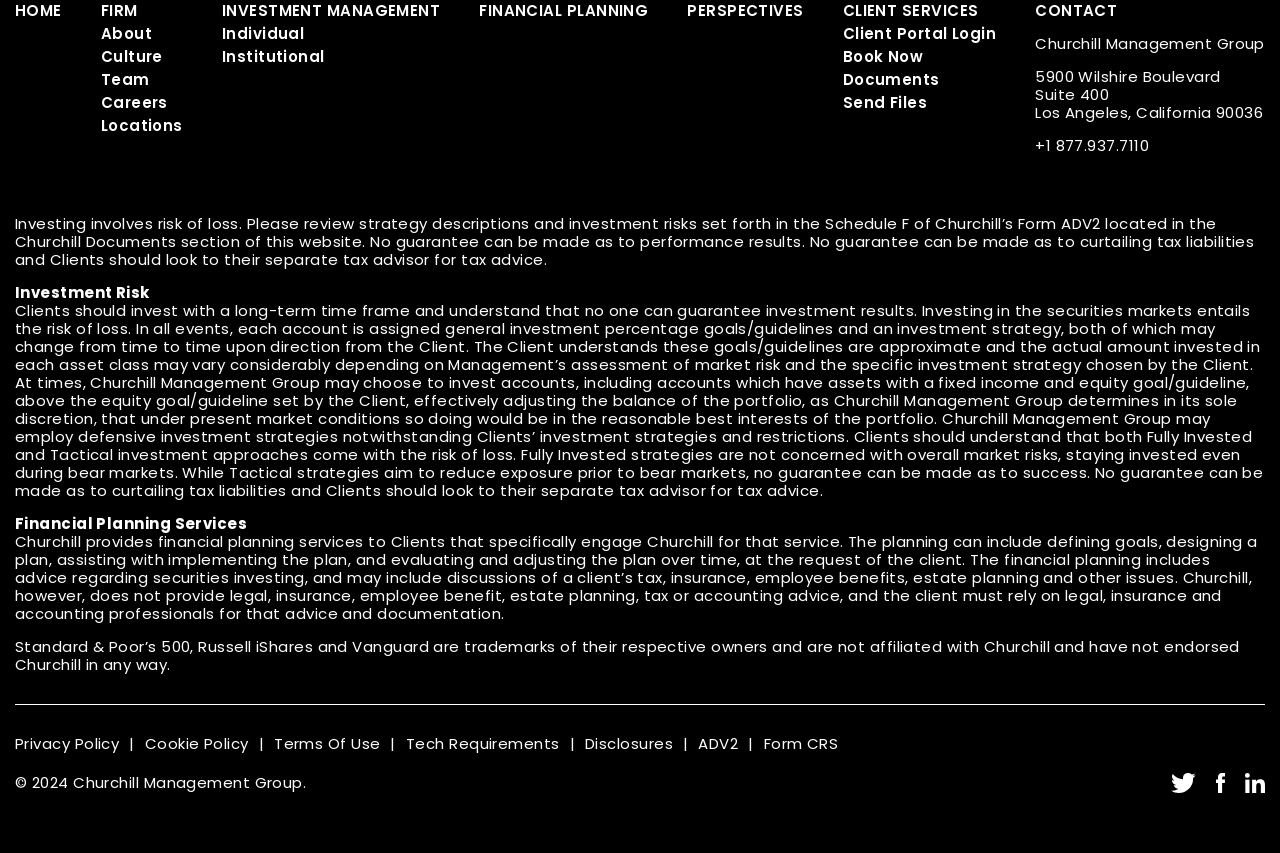Could you provide the bounding box coordinates for the portion of the screen to click to complete this instruction: "Read the latest newsletter"?

None